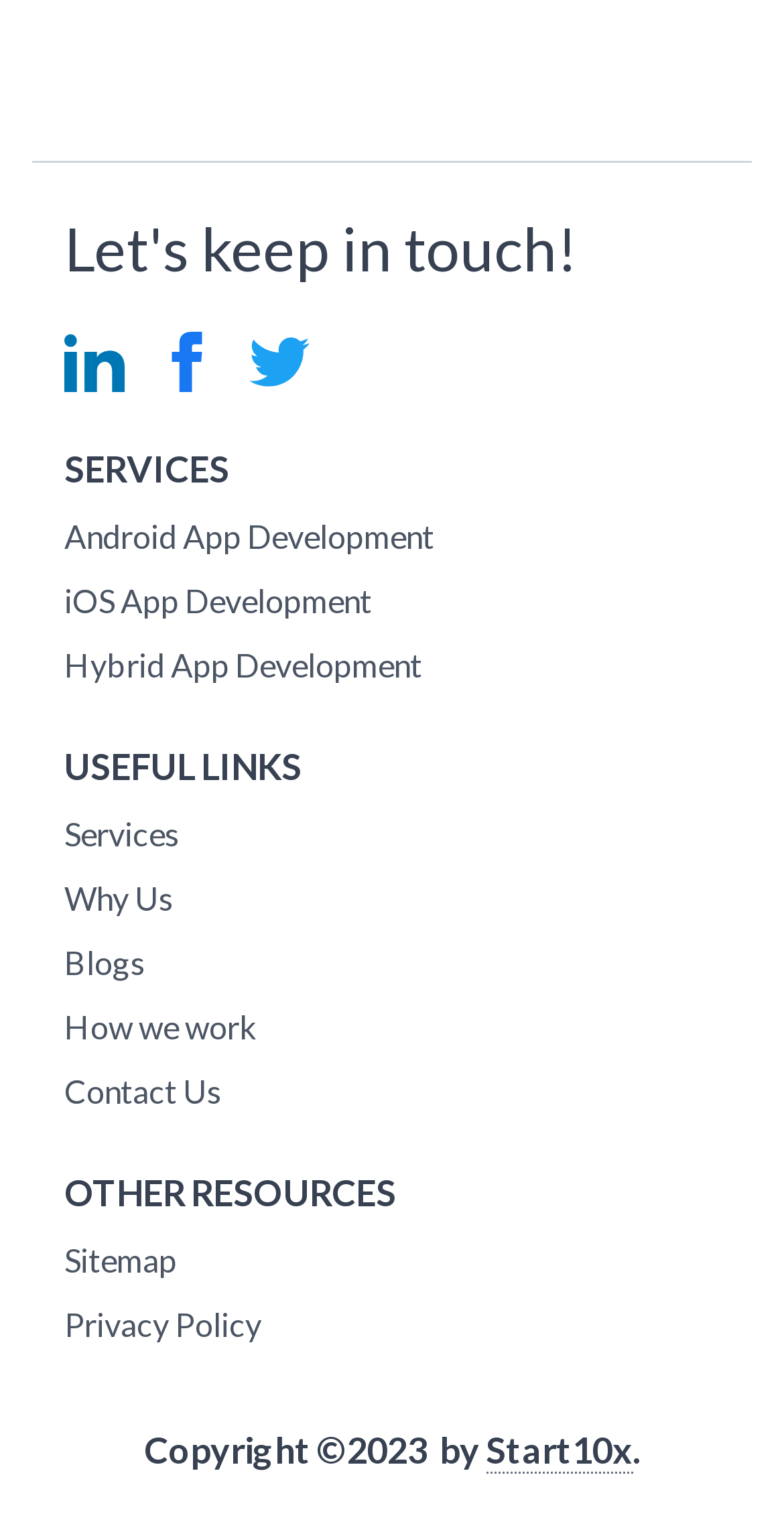Can you identify the bounding box coordinates of the clickable region needed to carry out this instruction: 'Read our Blogs'? The coordinates should be four float numbers within the range of 0 to 1, stated as [left, top, right, bottom].

[0.082, 0.612, 0.918, 0.654]